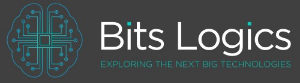What is the organization's commitment?
Using the information presented in the image, please offer a detailed response to the question.

The tagline 'Exploring the Next Big Technologies' highlights the organization's commitment to uncovering and analyzing groundbreaking advancements in the tech world.